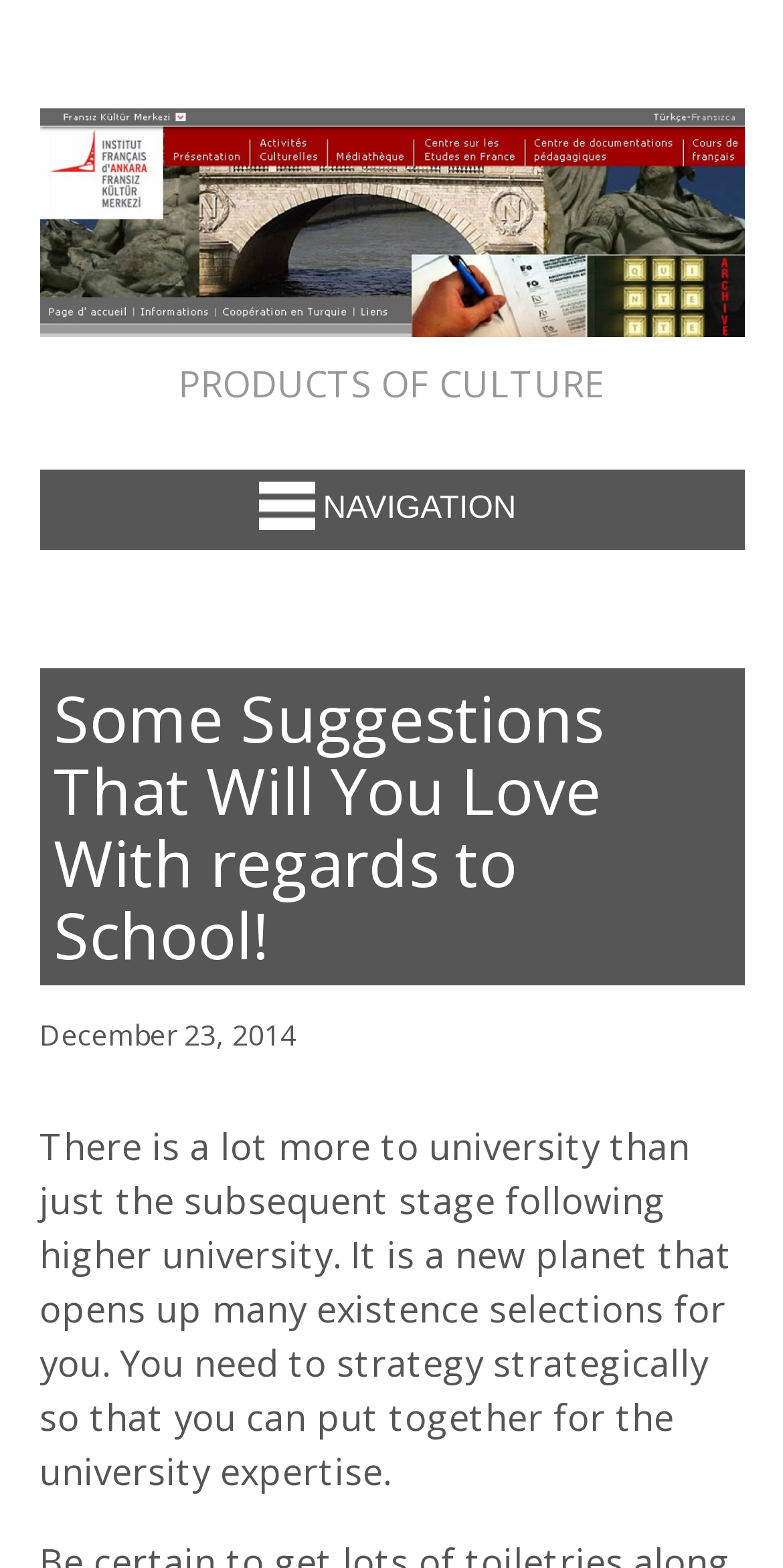From the webpage screenshot, predict the bounding box of the UI element that matches this description: "Navigation".

[0.05, 0.3, 0.95, 0.351]